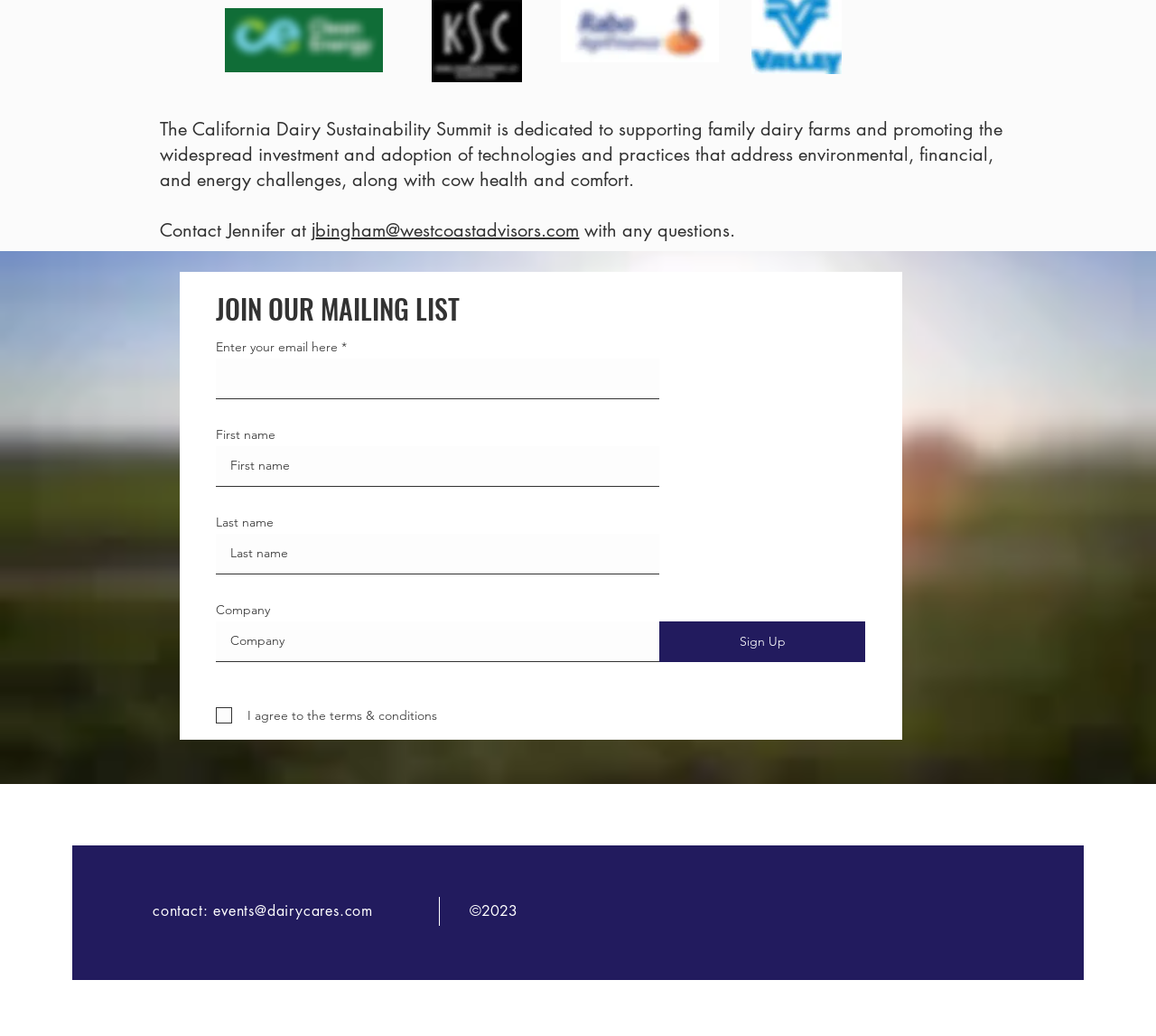What is the email address to contact for questions?
Based on the image, give a one-word or short phrase answer.

jbingham@westcoastadvisors.com